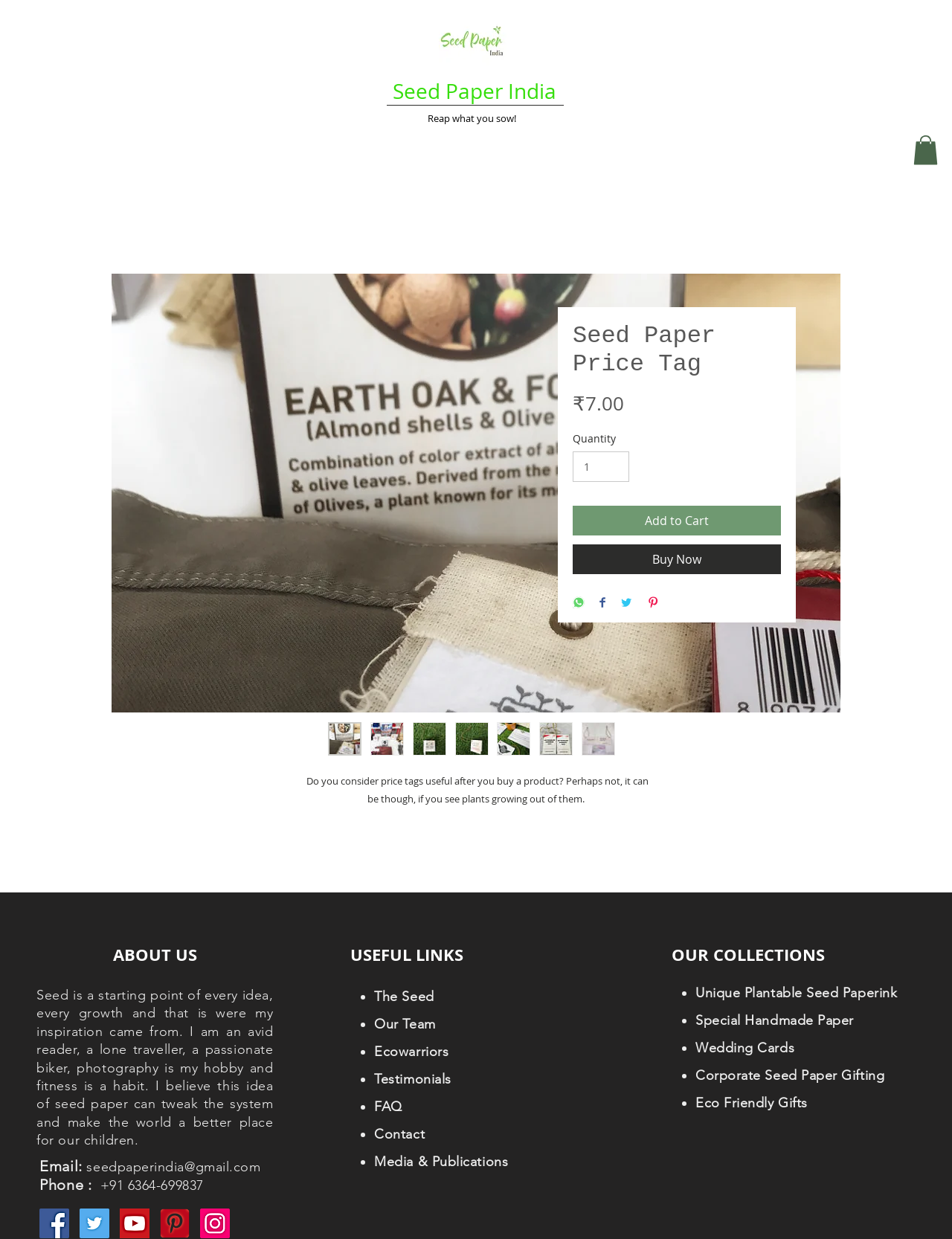Please find the top heading of the webpage and generate its text.

Seed Paper Price Tag